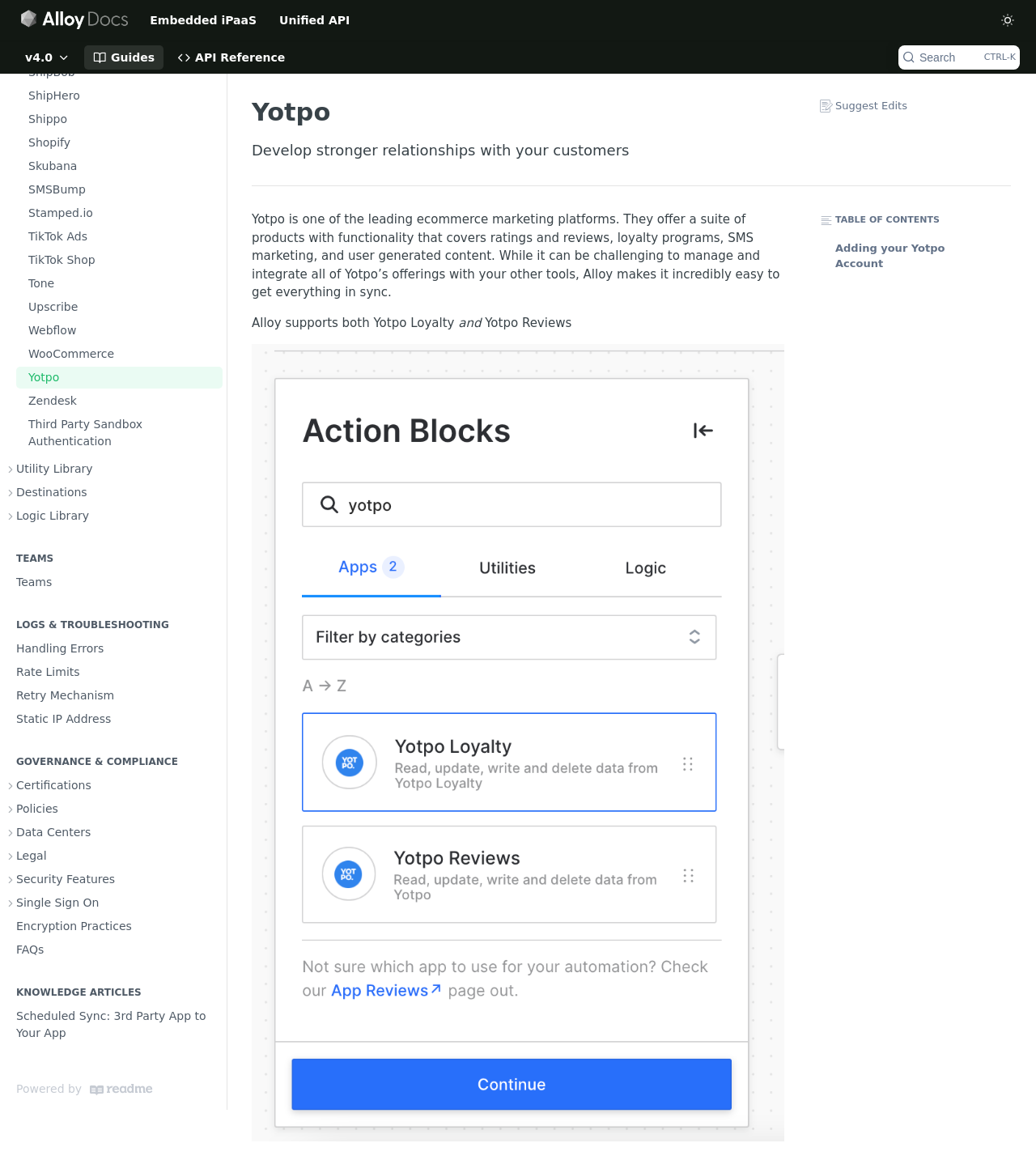Please identify the bounding box coordinates of the element on the webpage that should be clicked to follow this instruction: "Jump to Content". The bounding box coordinates should be given as four float numbers between 0 and 1, formatted as [left, top, right, bottom].

[0.008, 0.007, 0.118, 0.028]